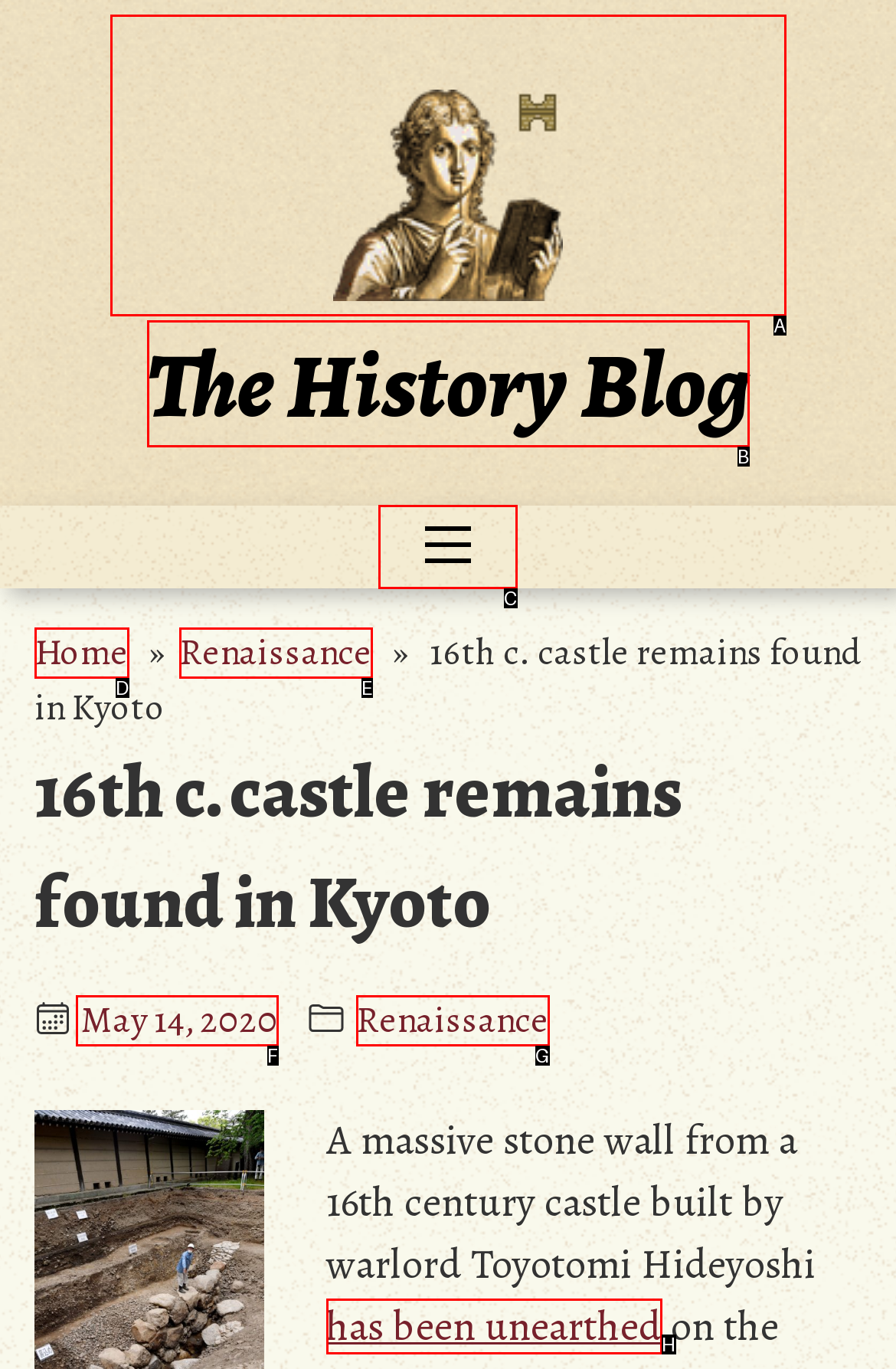From the available options, which lettered element should I click to complete this task: toggle navigation menu?

C